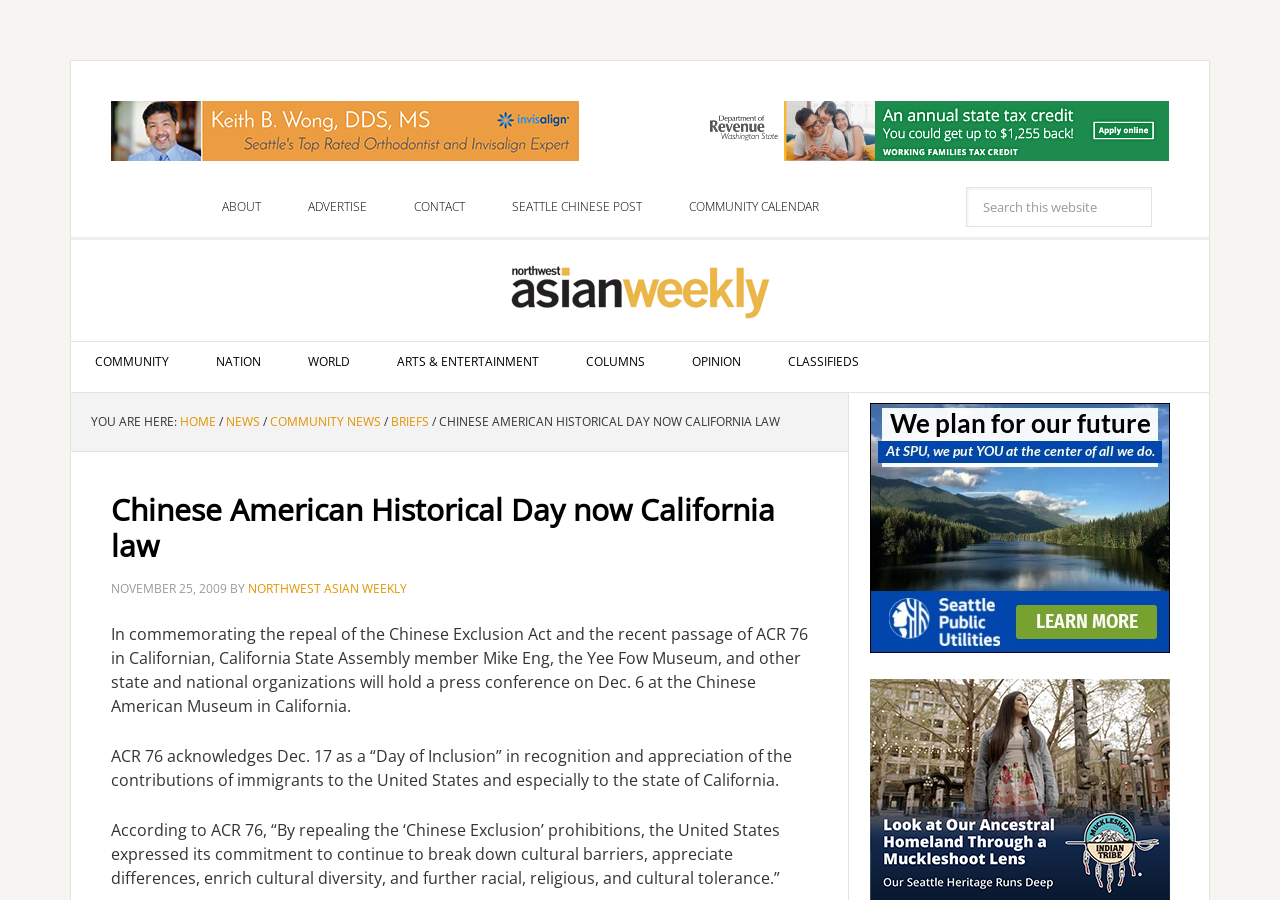What is the name of the law mentioned in the article?
Look at the screenshot and provide an in-depth answer.

The article mentions that ACR 76 acknowledges Dec. 17 as a “Day of Inclusion” in recognition and appreciation of the contributions of immigrants to the United States and especially to the state of California. Therefore, the name of the law mentioned in the article is ACR 76.